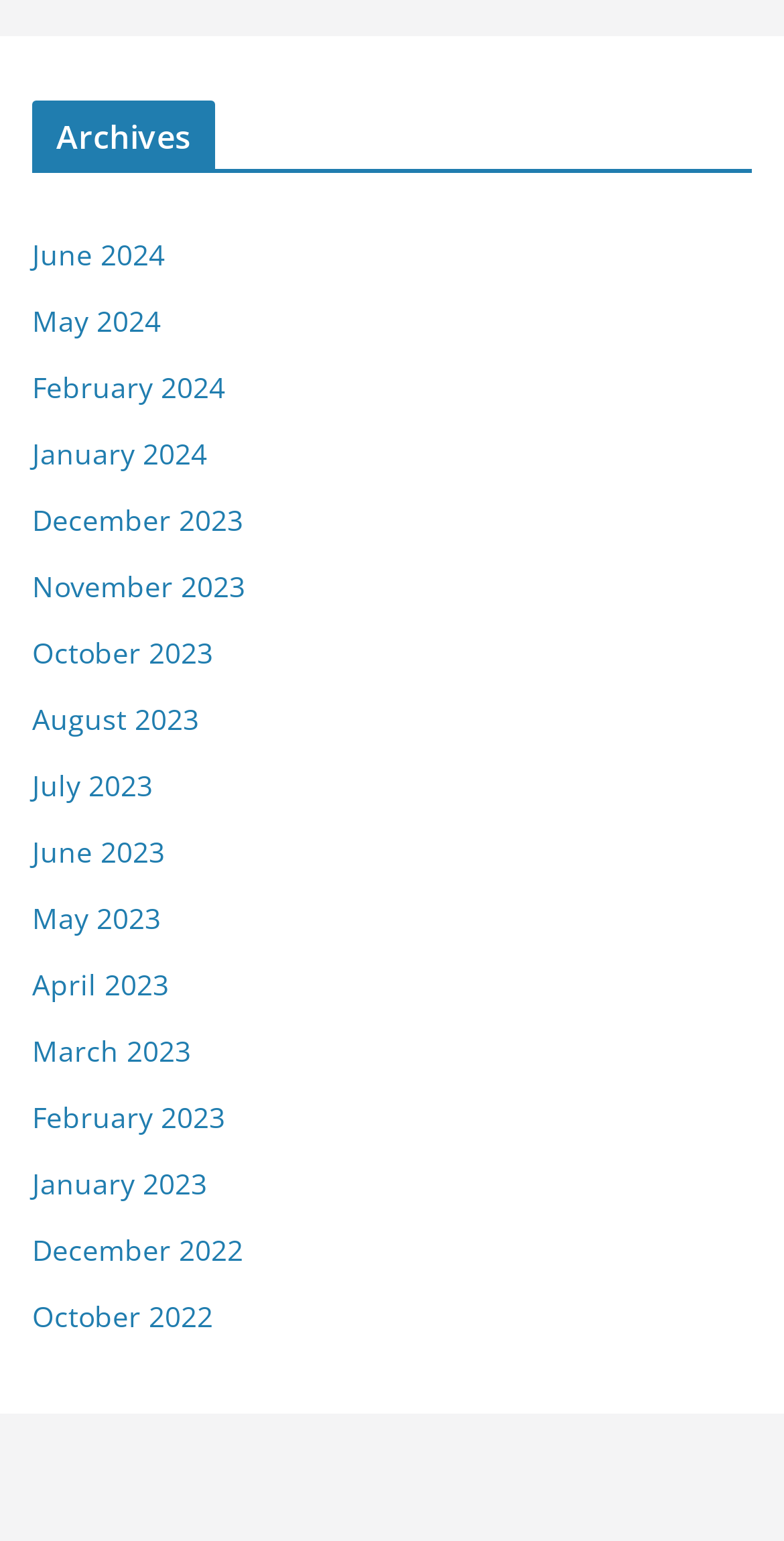How many links are there in total?
Using the image as a reference, give a one-word or short phrase answer.

17